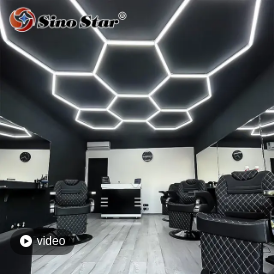What type of floor is in the salon?
Please provide a single word or phrase based on the screenshot.

Polished wooden